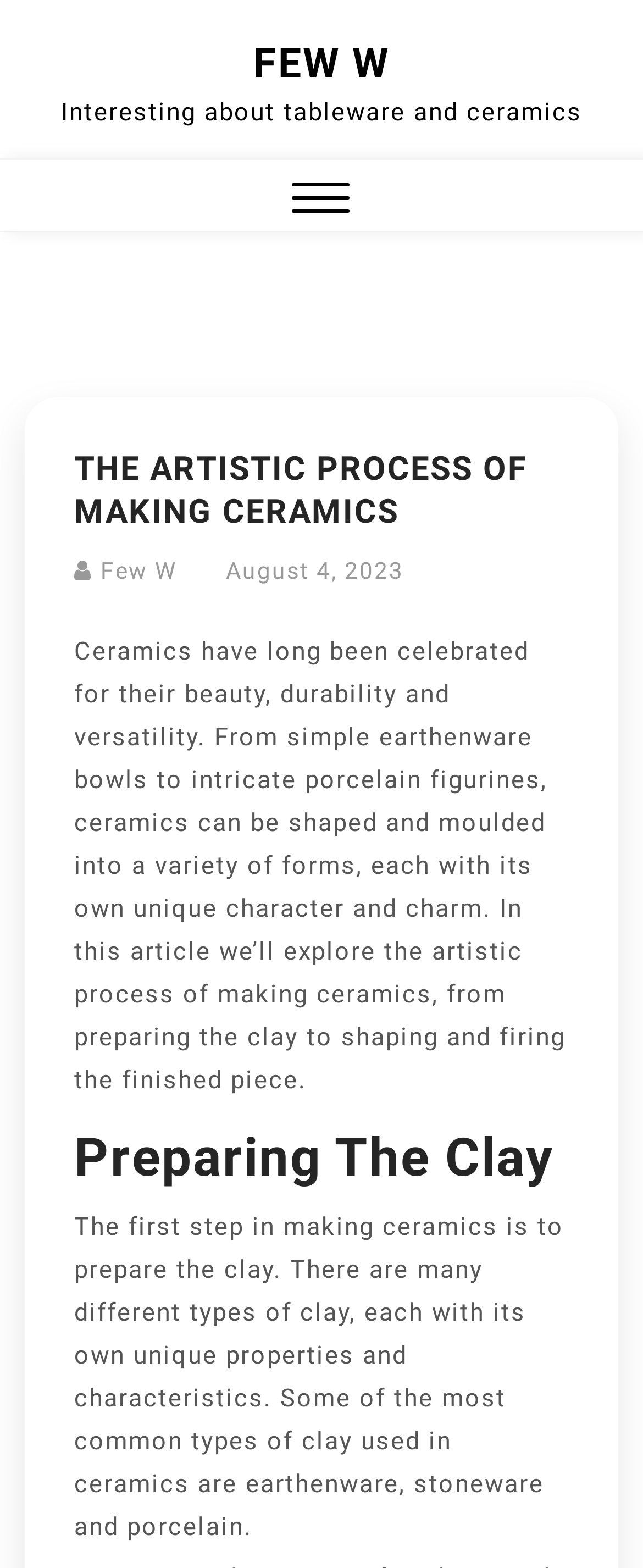Give a one-word or phrase response to the following question: What is the date of the article?

August 4, 2023